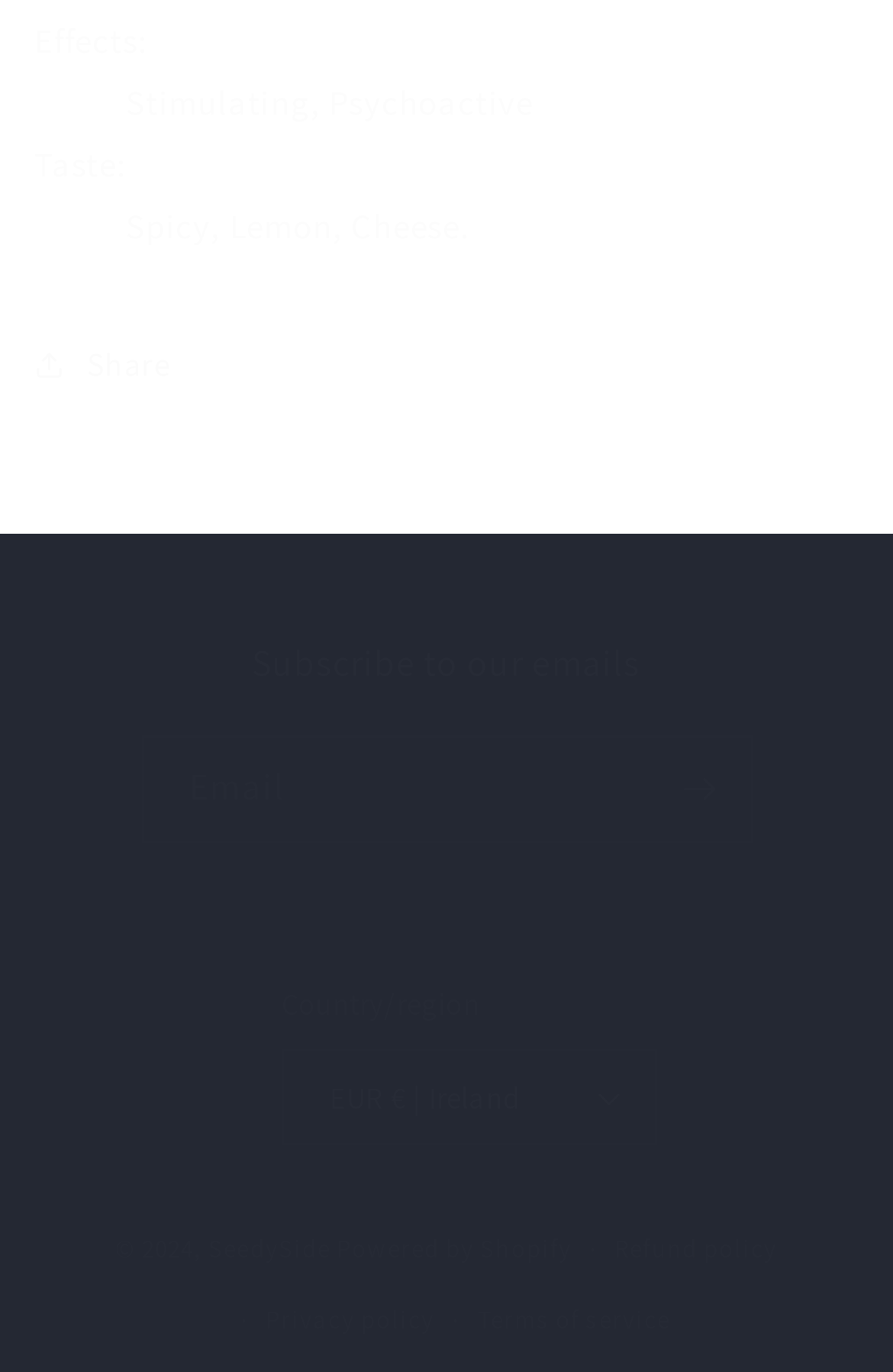How can I subscribe to the emails?
Answer the question with a single word or phrase by looking at the picture.

Enter email and click Subscribe